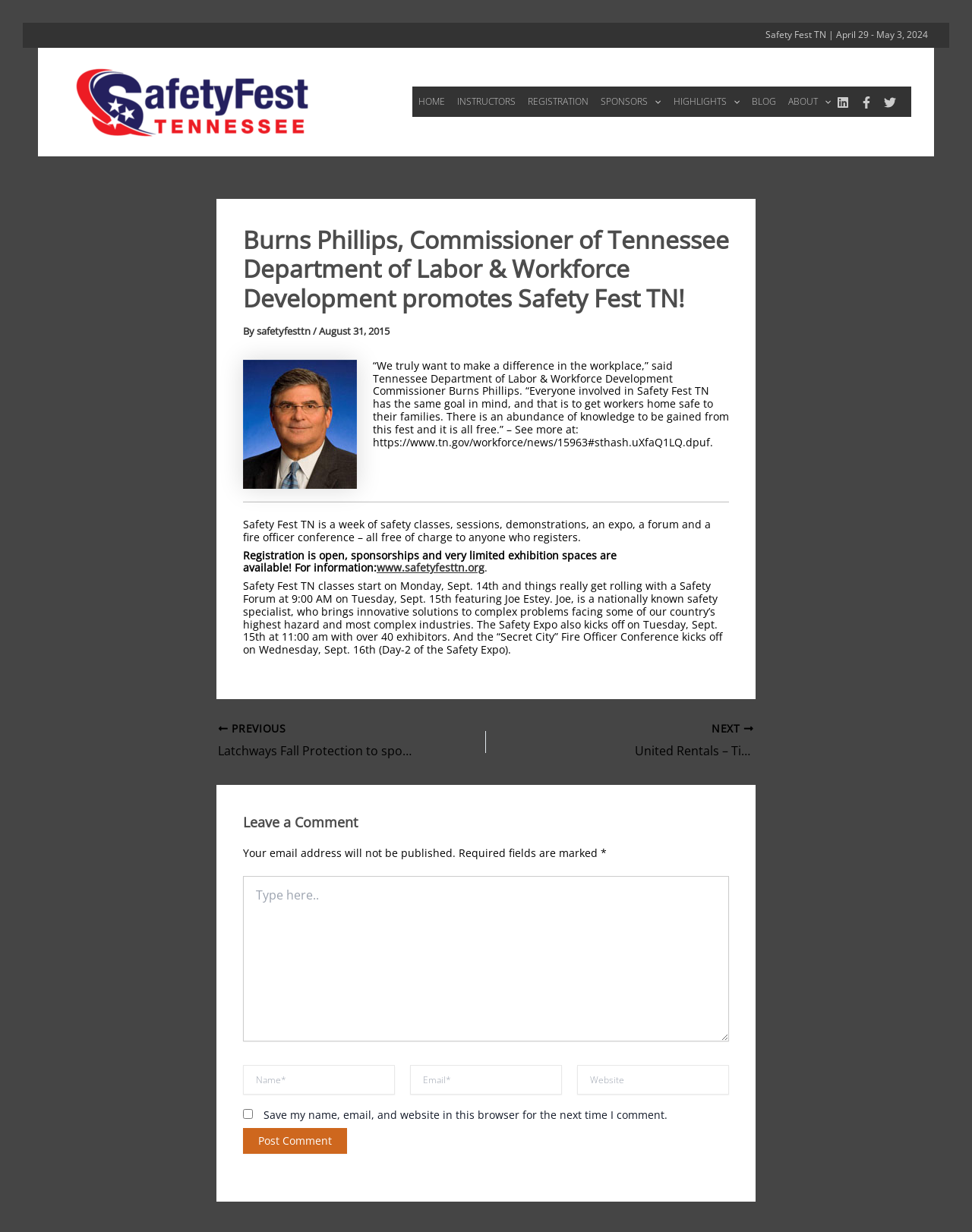Please find and generate the text of the main header of the webpage.

Burns Phillips, Commissioner of Tennessee Department of Labor & Workforce Development promotes Safety Fest TN!